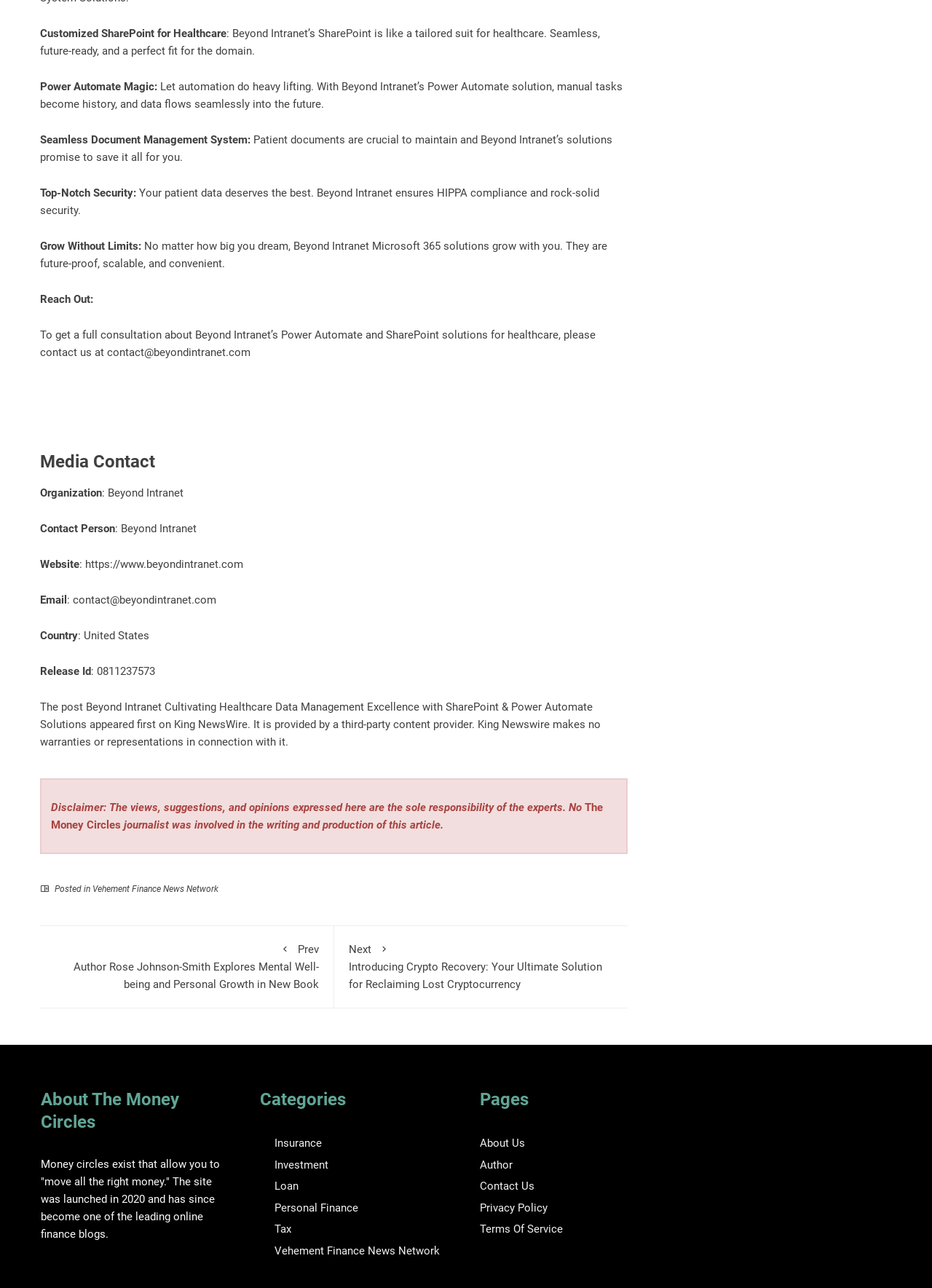Please find and report the bounding box coordinates of the element to click in order to perform the following action: "Contact 'contact@beyondintranet.com'". The coordinates should be expressed as four float numbers between 0 and 1, in the format [left, top, right, bottom].

[0.078, 0.461, 0.232, 0.471]